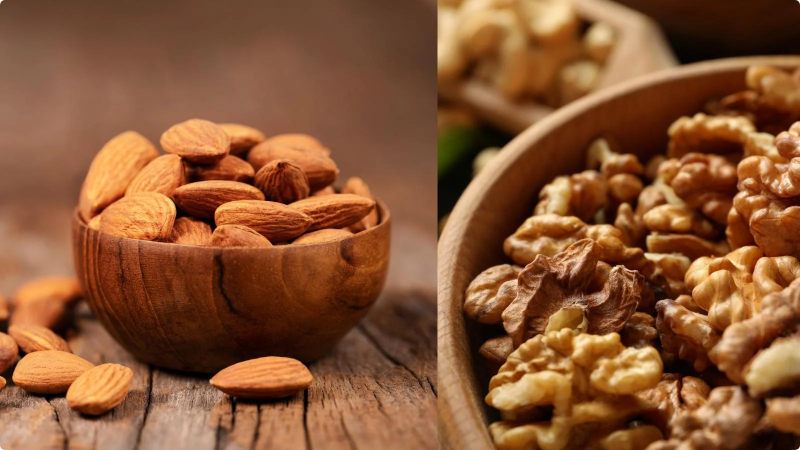Describe all elements and aspects of the image.

The image showcases a beautiful arrangement of two types of nuts: soaked almonds and soaked walnuts. On the left, a wooden bowl brims with plump, golden-hued almonds, glistening slightly as if fresh from soaking. These almonds, known for their rich nutty flavor and crunchy texture, are set against a rustic wooden surface that adds warmth to the composition.

On the right, an inviting bowl features a variety of walnuts, their intricate, crumpled shells offering a contrasting visual texture. The walnuts display a mix of light and dark patterns, emphasizing their natural beauty. This side-by-side presentation highlights the nutritional benefits and unique characteristics of each nut, perfect for anyone exploring healthy snacking options or deciding between these two superfoods. The overall ambiance of the image is one of freshness and health, enticing viewers to consider which nut might reign supreme in their diets.